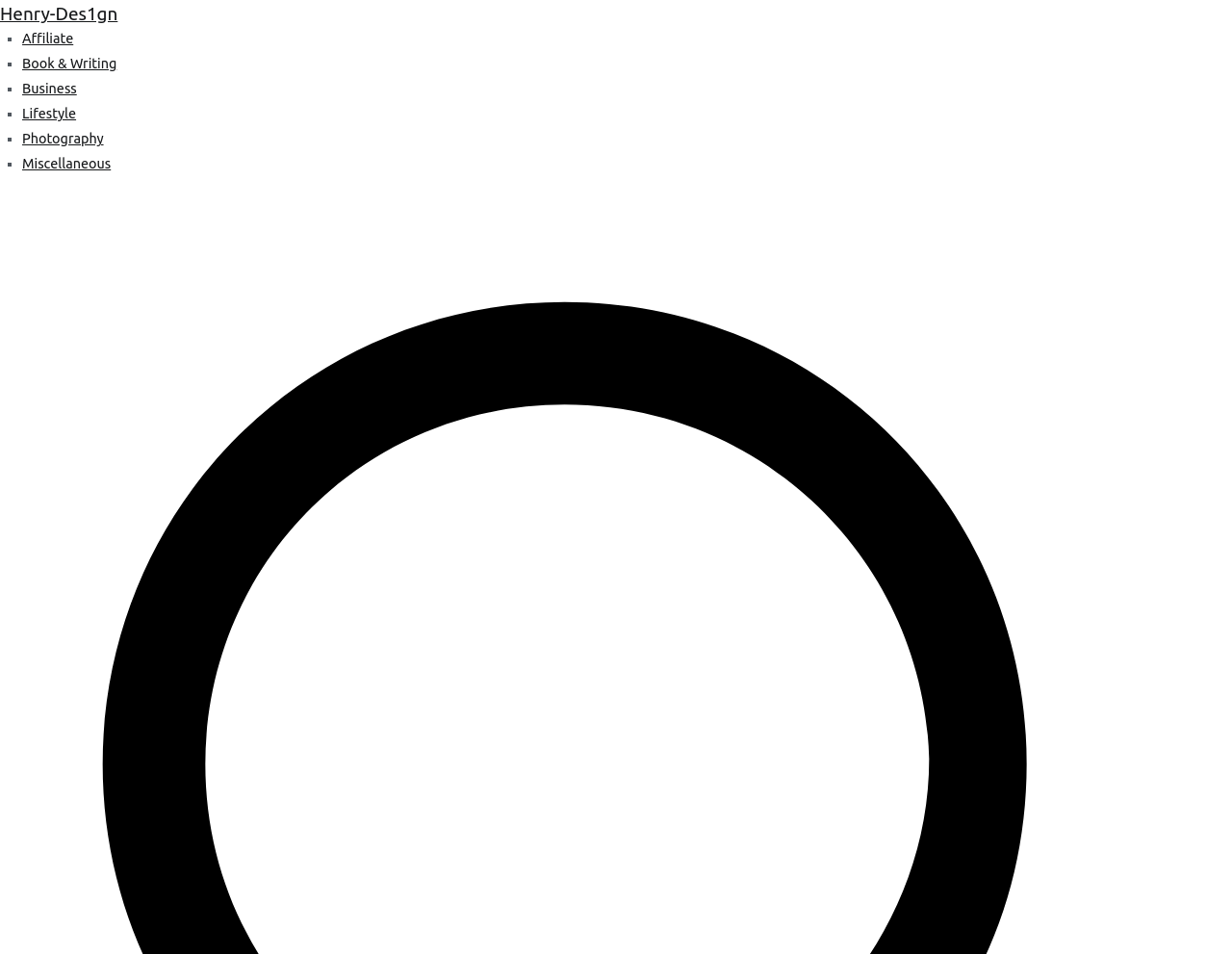Based on the element description: "Miscellaneous", identify the bounding box coordinates for this UI element. The coordinates must be four float numbers between 0 and 1, listed as [left, top, right, bottom].

[0.018, 0.163, 0.09, 0.18]